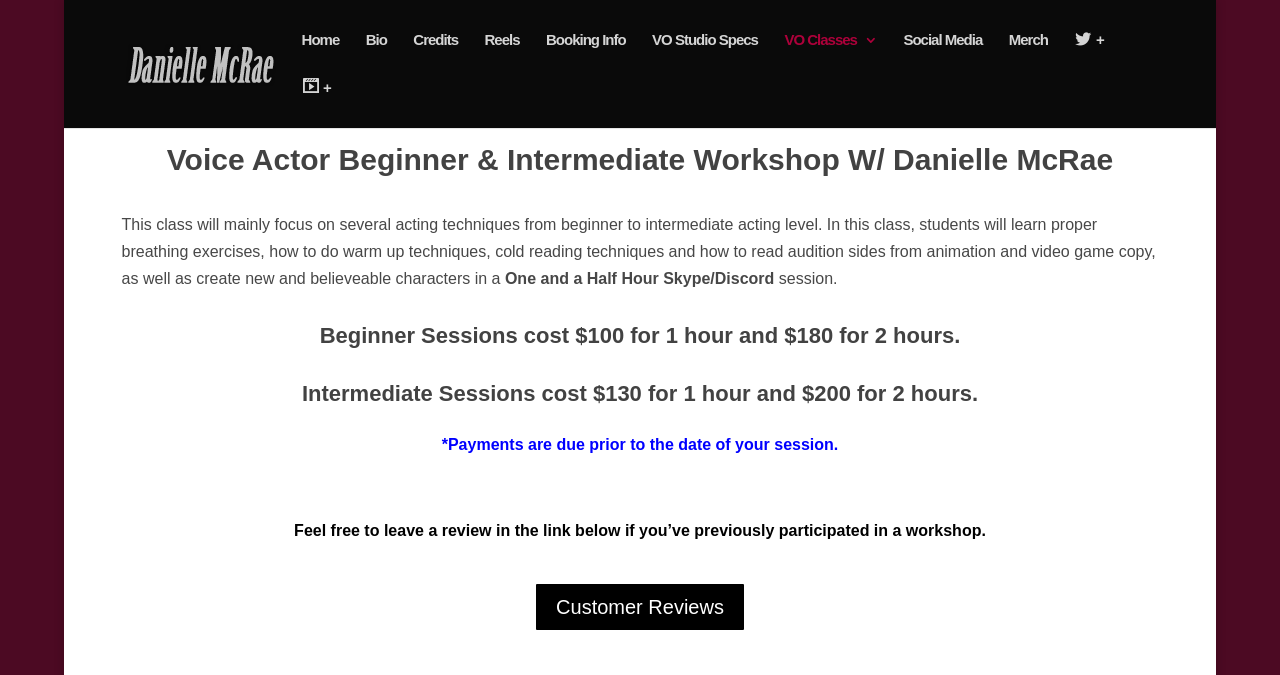Find the coordinates for the bounding box of the element with this description: "parent_node: Comment * name="comment"".

None